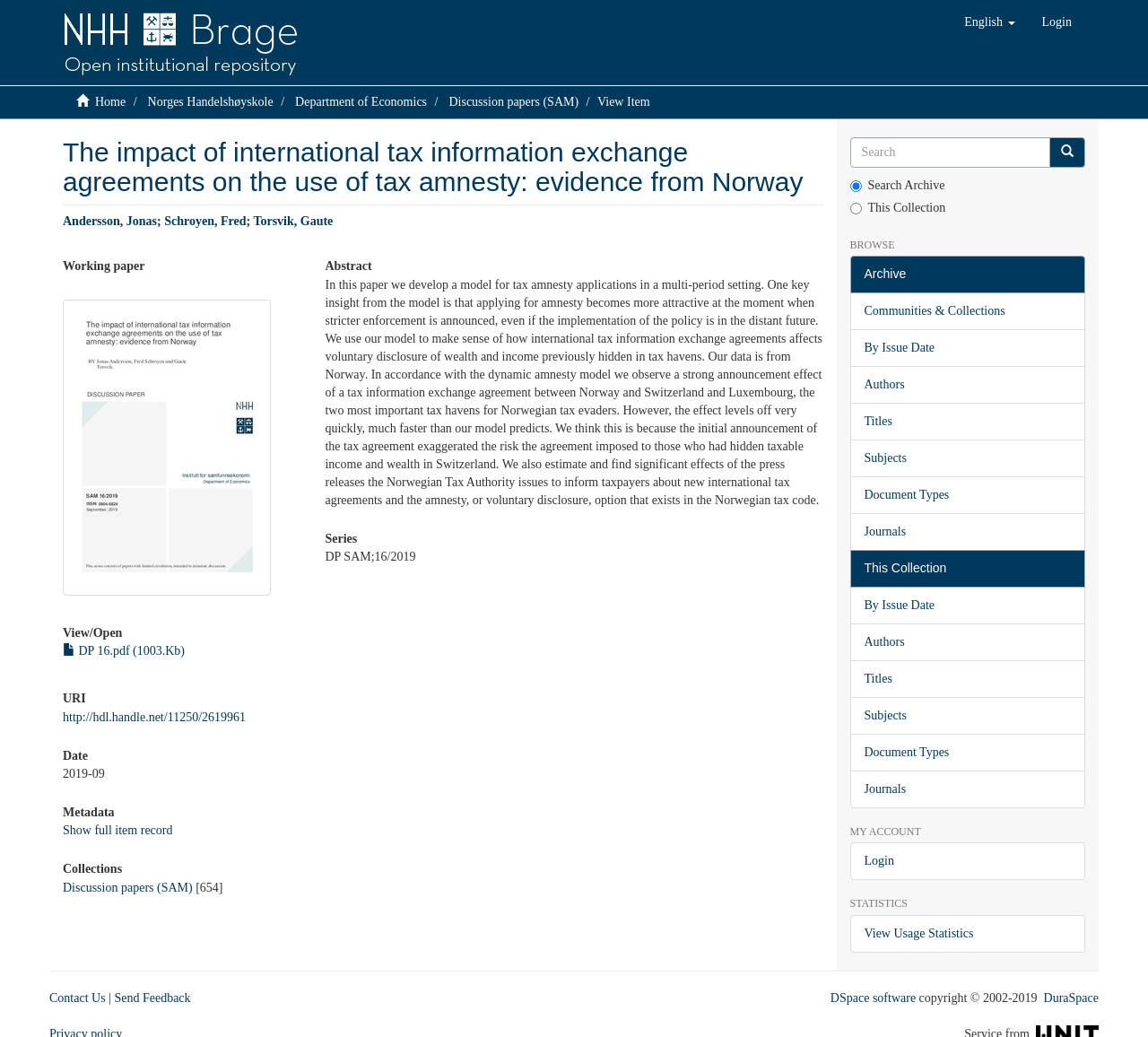Provide a thorough and detailed response to the question by examining the image: 
What is the file size of the PDF?

I found the file size of the PDF by looking at the link to the PDF file, which is labeled as 'DP 16.pdf (1003.Kb)'.